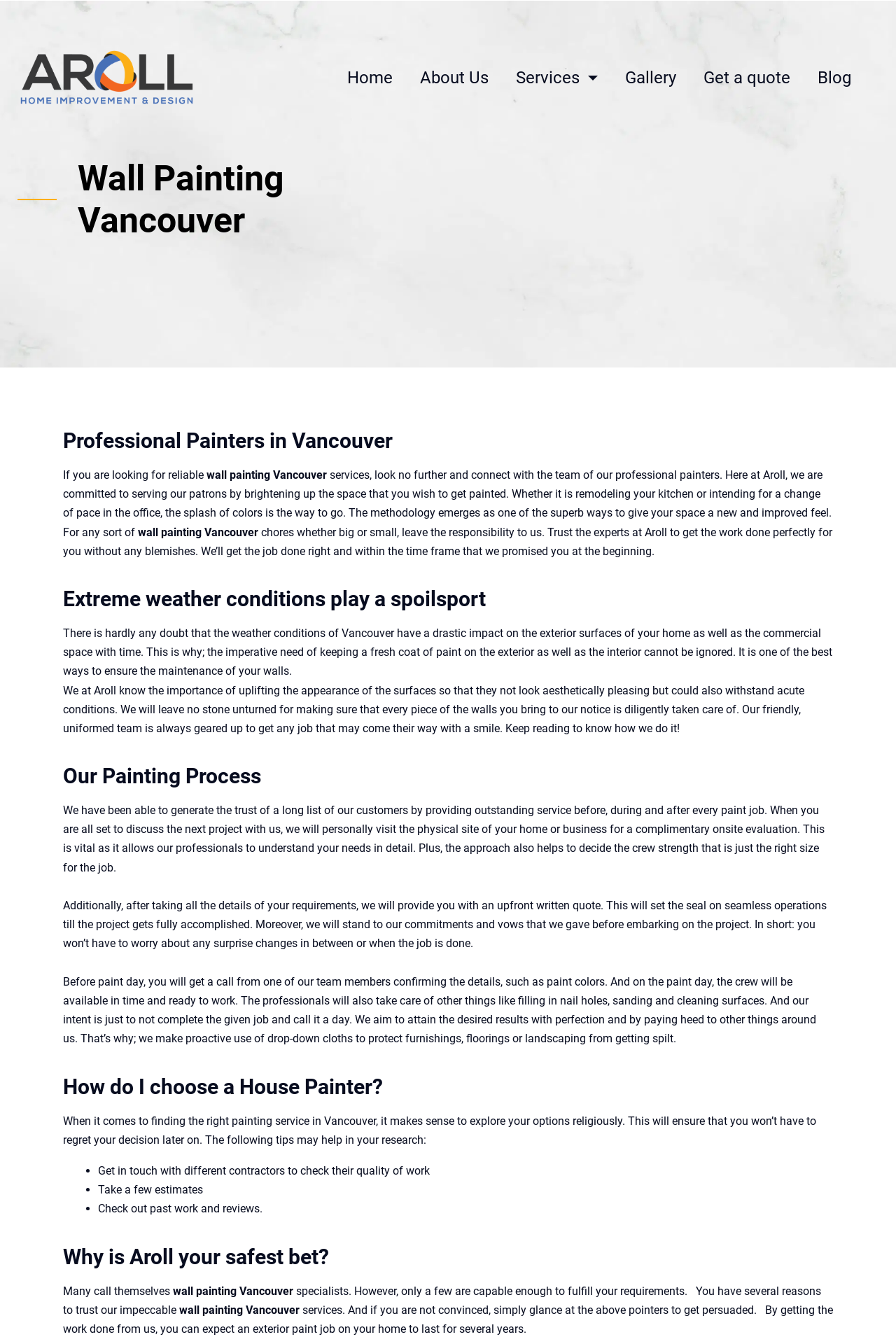Provide the bounding box coordinates for the UI element that is described as: "About Us".

[0.469, 0.048, 0.545, 0.069]